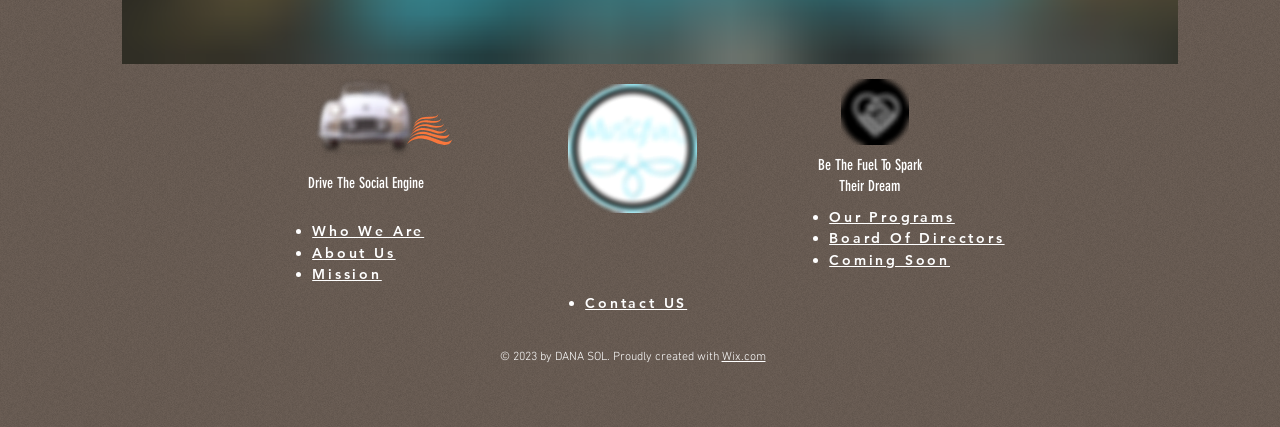What is the text of the first heading?
Give a single word or phrase as your answer by examining the image.

Drive The Social Engine